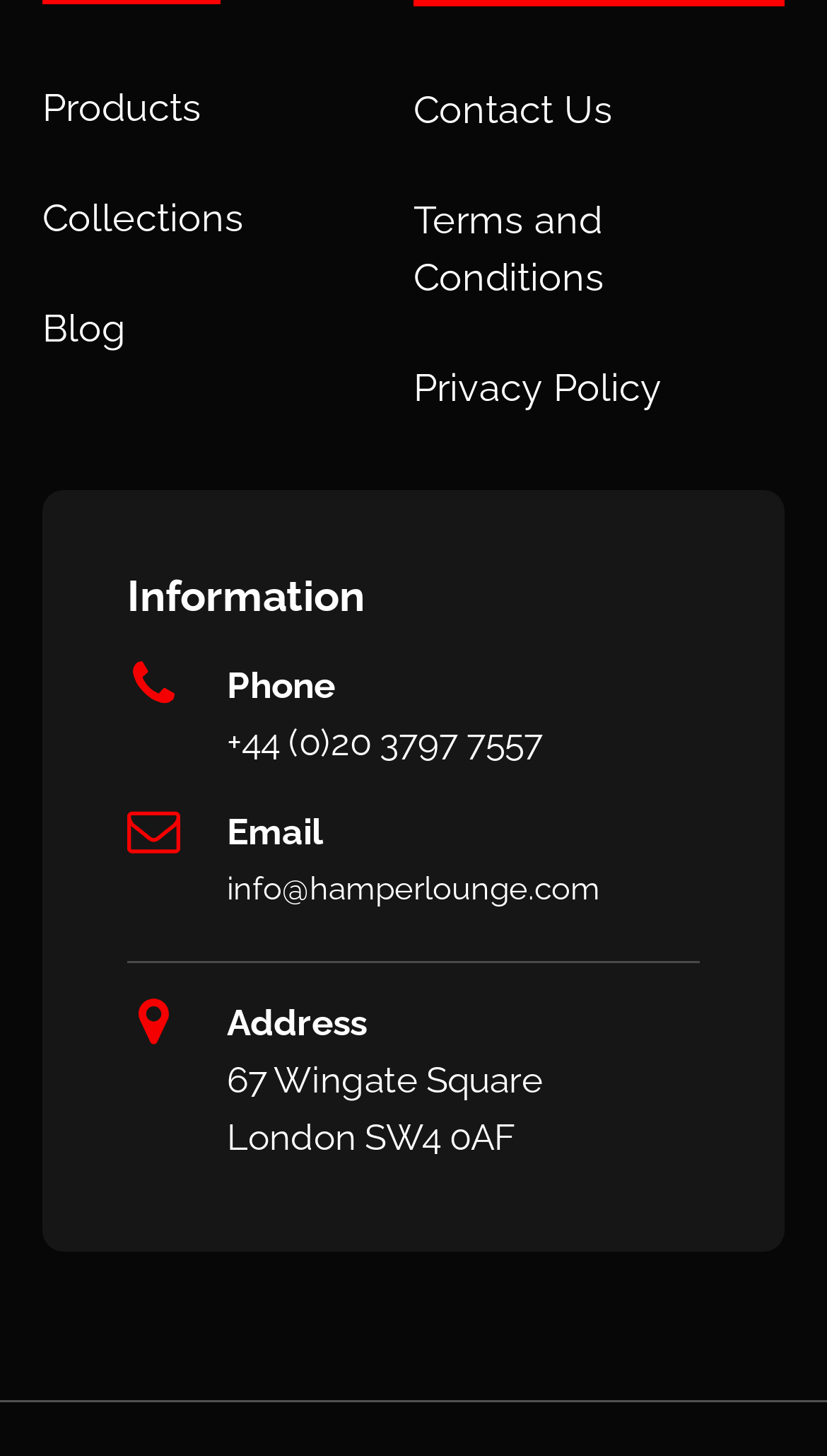What is the email address to contact?
Refer to the image and provide a thorough answer to the question.

I found the email address by looking at the link with the text 'Email info@hamperlounge.com' which is located at the bottom left of the webpage, below the 'Phone +44 (0)20 3797 7557' link.